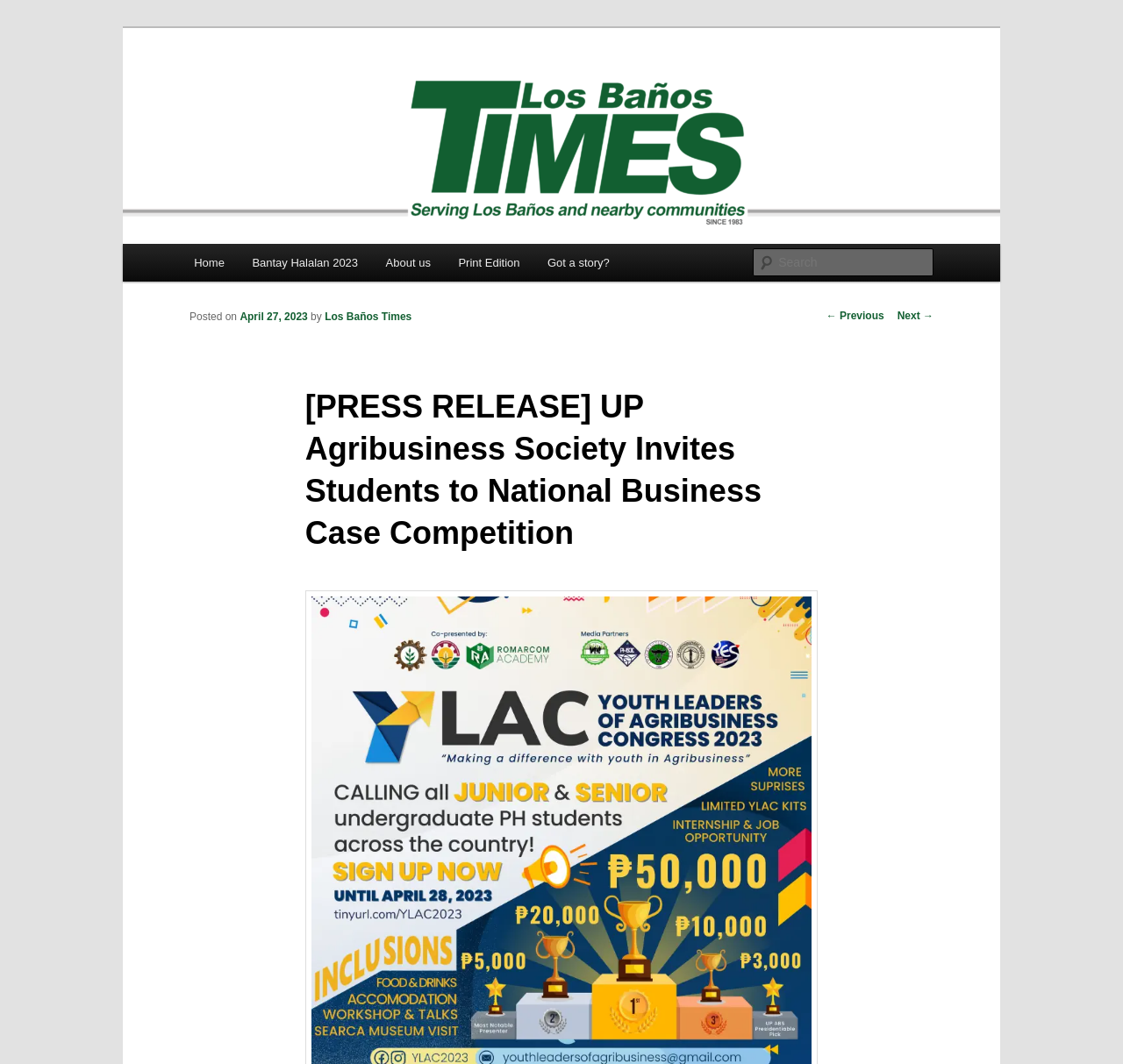Convey a detailed summary of the webpage, mentioning all key elements.

The webpage is a news article from Los Baños Times, a local news outlet serving Los Baños and nearby communities since 1983. At the top left, there is a link to skip to the primary content. Next to it, there is a heading with the title "Los Baños Times" and a smaller subheading "Serving Los Baños and Nearby Communities since 1983". 

On the top right, there is a search bar with a label "Search" and a textbox to input search queries. Below the search bar, there is a main menu with links to "Home", "Bantay Halalan 2023", "About us", "Print Edition", and "Got a story?".

The main content of the webpage is a press release from the UP Agribusiness Society, inviting students to a national business case competition. The title of the press release is "[PRESS RELEASE] UP Agribusiness Society Invites Students to National Business Case Competition". Below the title, there is a heading with the date "April 27, 2023" and the author "Los Baños Times". 

At the bottom of the page, there is a post navigation section with links to the previous and next articles. There are a total of 5 links in the main menu, 2 links in the post navigation section, and 1 image of the Los Baños Times logo.